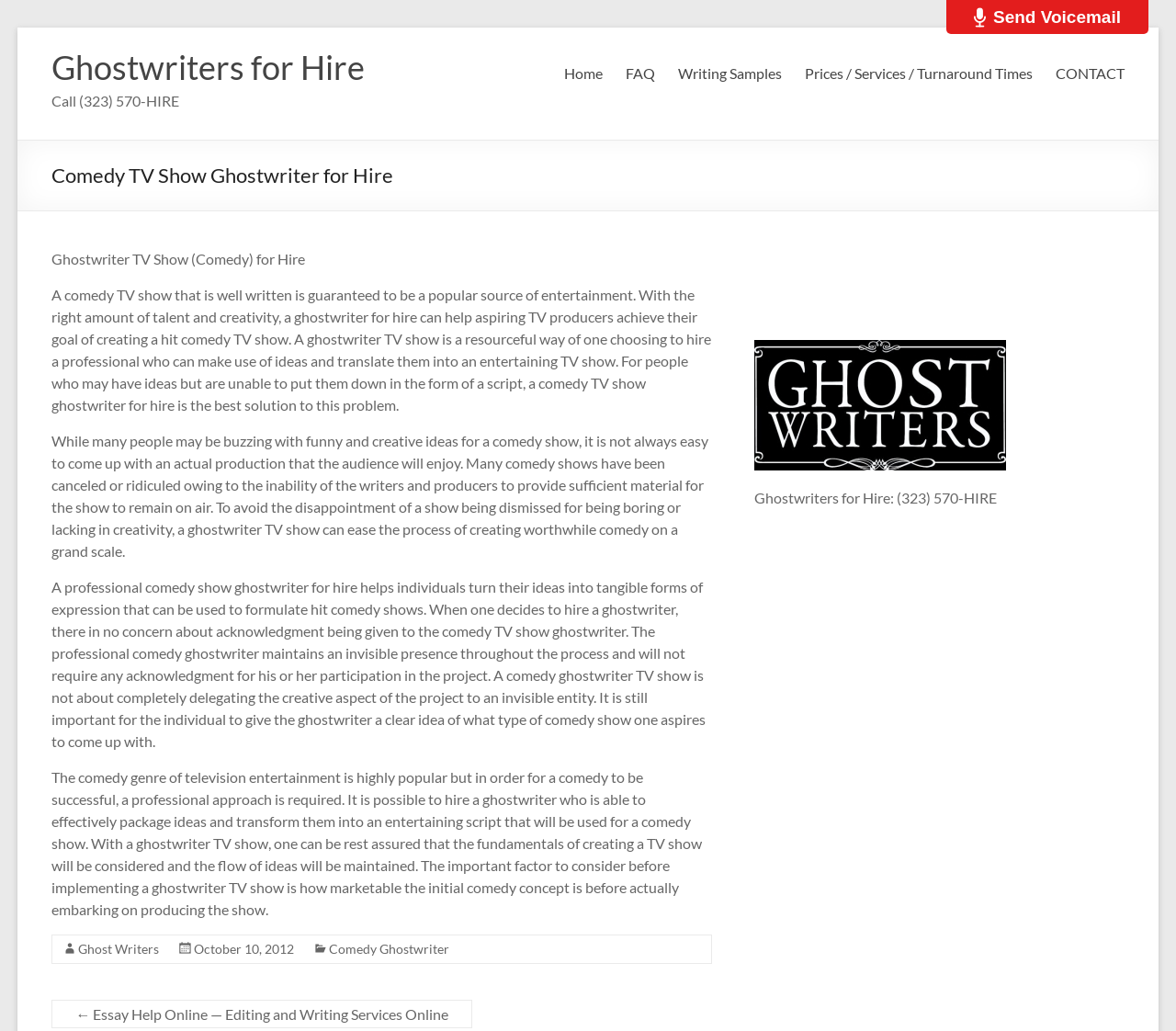Locate the bounding box coordinates of the clickable element to fulfill the following instruction: "Click on 'Ghostwriters for Hire'". Provide the coordinates as four float numbers between 0 and 1 in the format [left, top, right, bottom].

[0.044, 0.045, 0.311, 0.085]